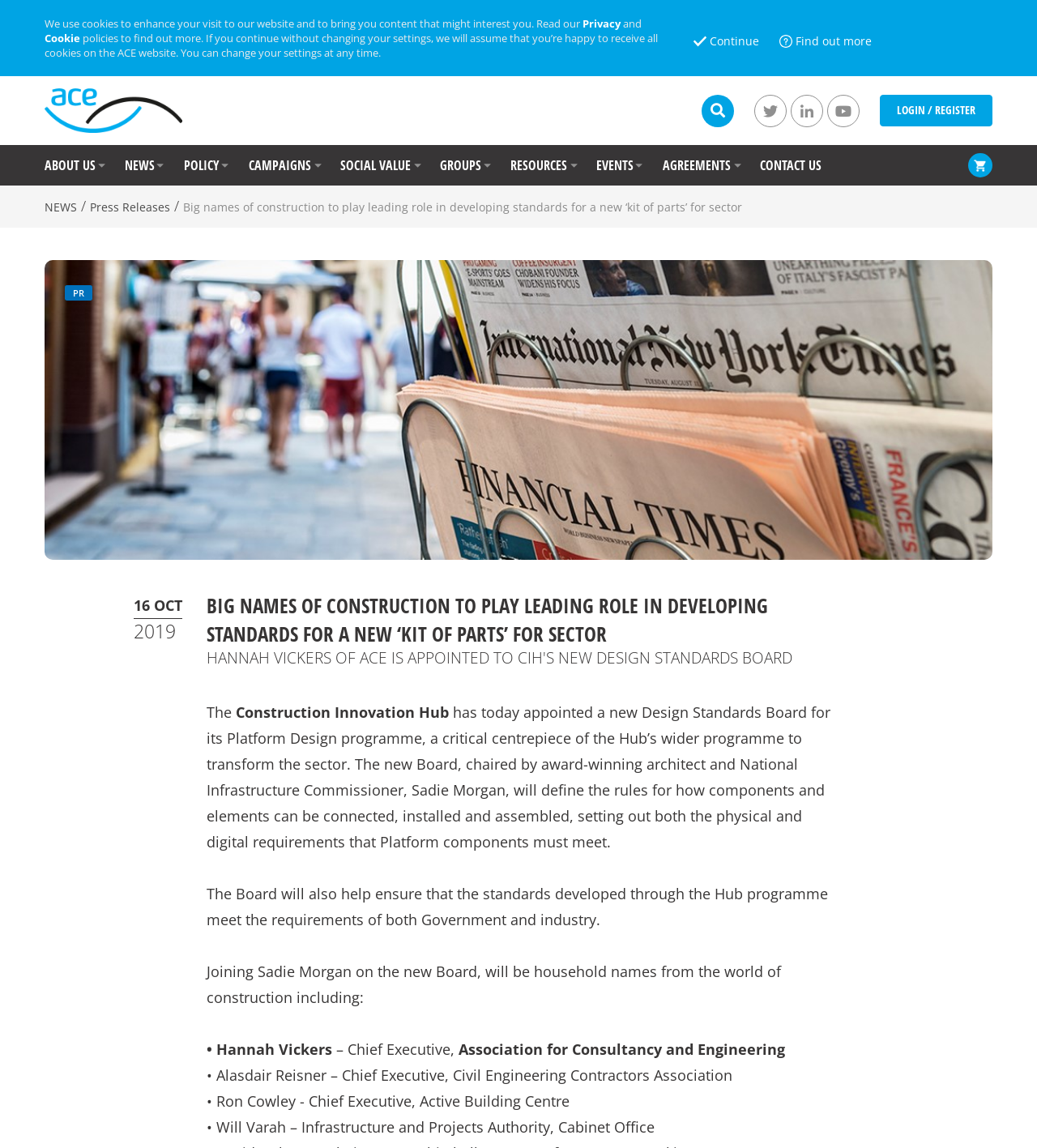Analyze the image and answer the question with as much detail as possible: 
What is the role of the new Design Standards Board?

The question asks for the role of the new Design Standards Board. From the webpage, we can see that the new Design Standards Board will define the rules for how components and elements can be connected, installed, and assembled, setting out both the physical and digital requirements that Platform components must meet.